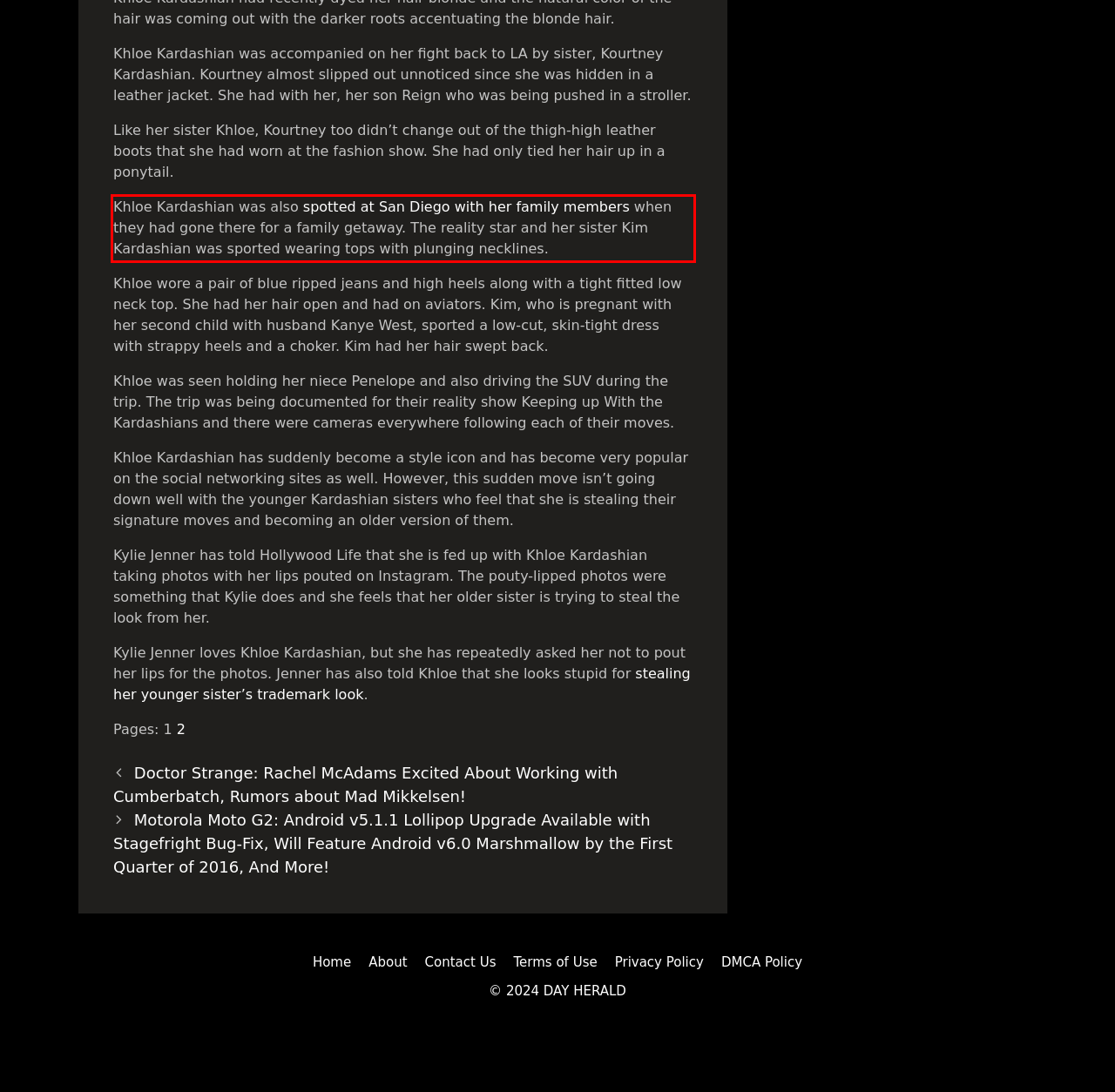Within the screenshot of a webpage, identify the red bounding box and perform OCR to capture the text content it contains.

Khloe Kardashian was also spotted at San Diego with her family members when they had gone there for a family getaway. The reality star and her sister Kim Kardashian was sported wearing tops with plunging necklines.